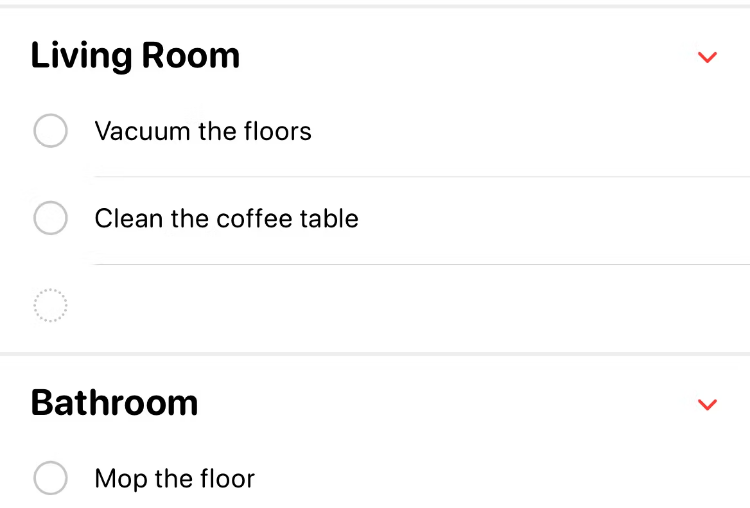Explain what is happening in the image with as much detail as possible.

The image showcases a section of an organized to-do list in the Reminders app. It highlights specific cleaning tasks categorized under "Living Room" and "Bathroom." In the Living Room, tasks include "Vacuum the floors" and "Clean the coffee table," both with circular checkboxes indicating they are actionable items. The Bathroom section features a single task: "Mop the floor." This interface allows users to efficiently manage their tasks by breaking them down by rooms, enhancing productivity and organization in daily cleaning routines.